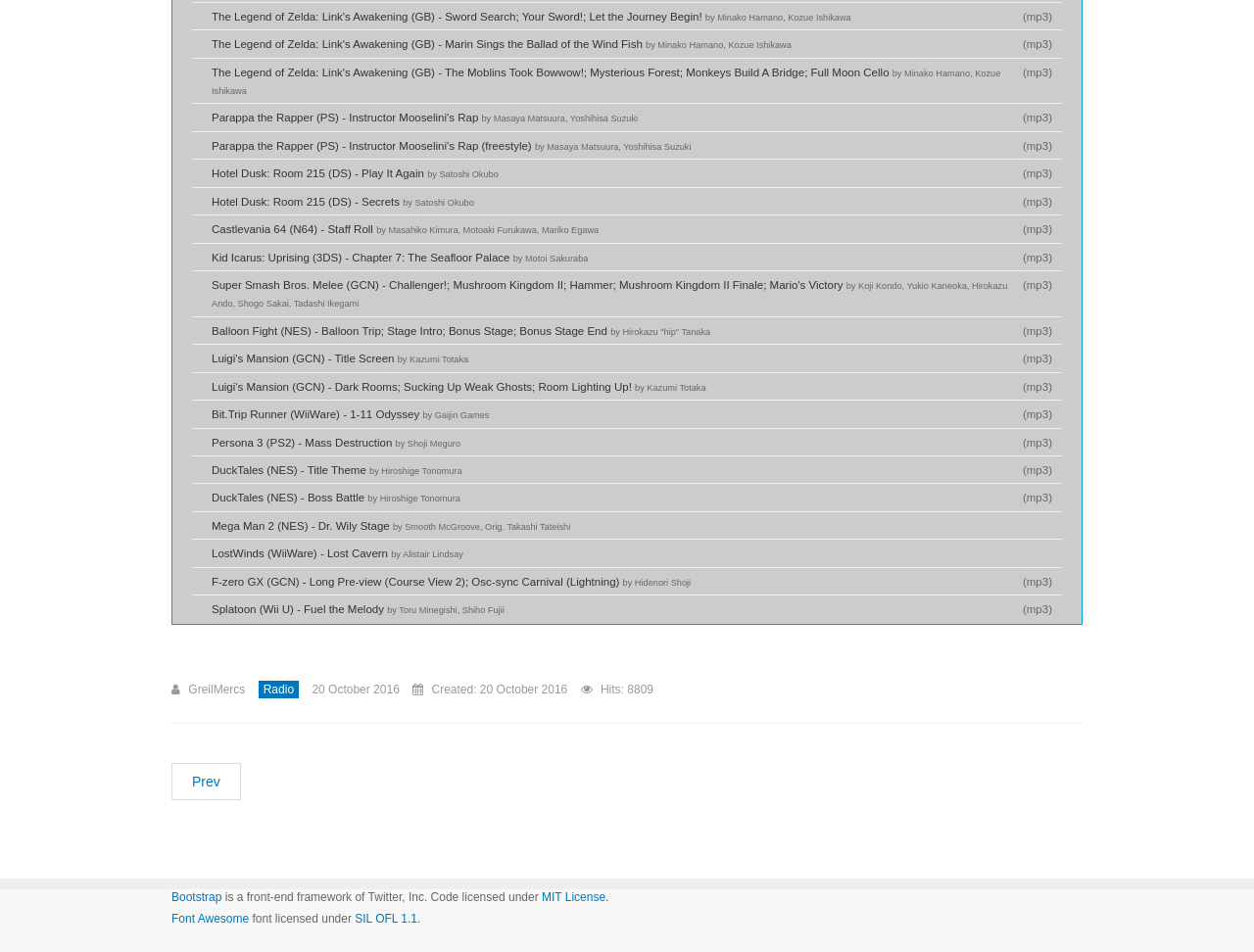Bounding box coordinates are specified in the format (top-left x, top-left y, bottom-right x, bottom-right y). All values are floating point numbers bounded between 0 and 1. Please provide the bounding box coordinate of the region this sentence describes: MIT License.

[0.432, 0.935, 0.486, 0.949]